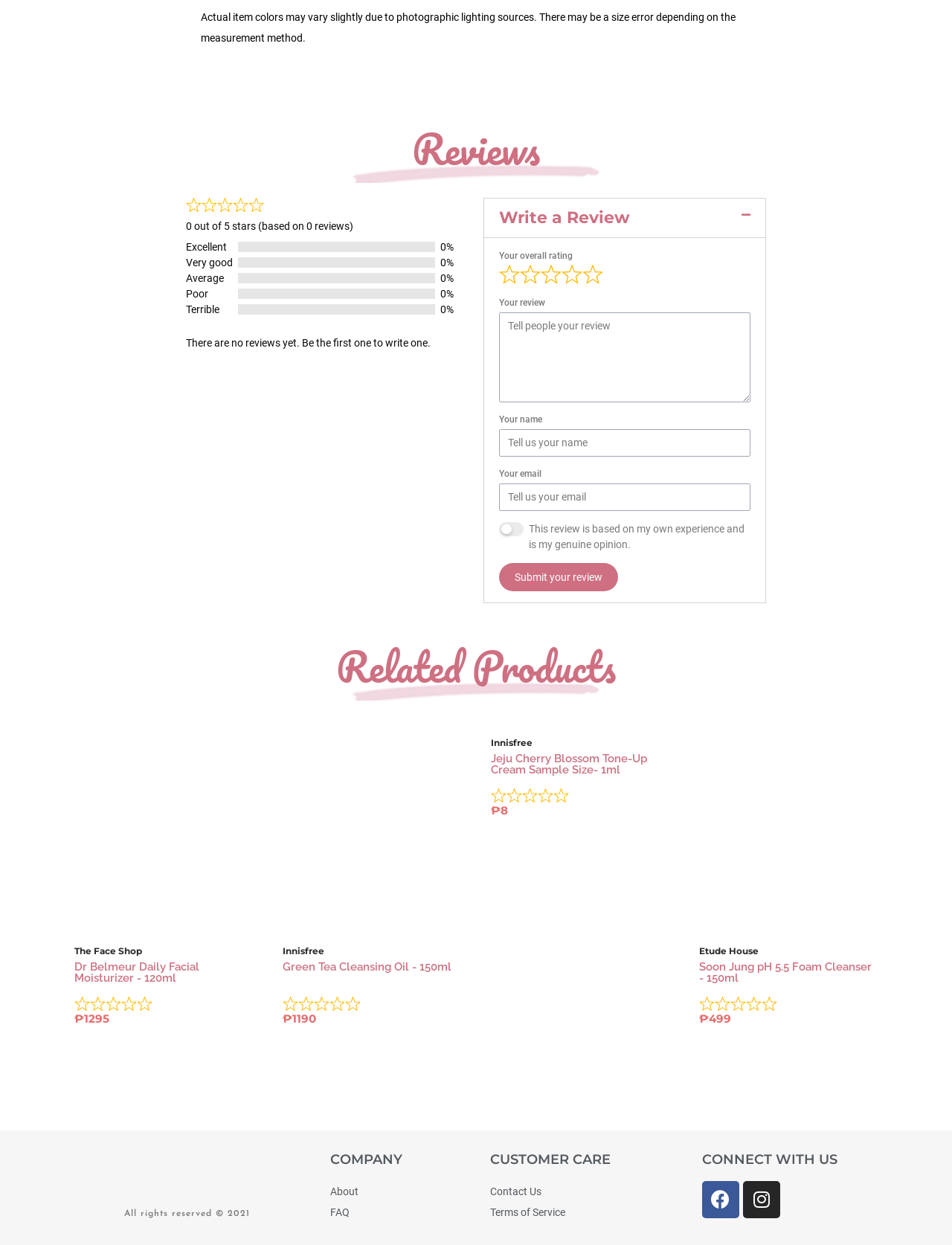Show me the bounding box coordinates of the clickable region to achieve the task as per the instruction: "Call the store".

None